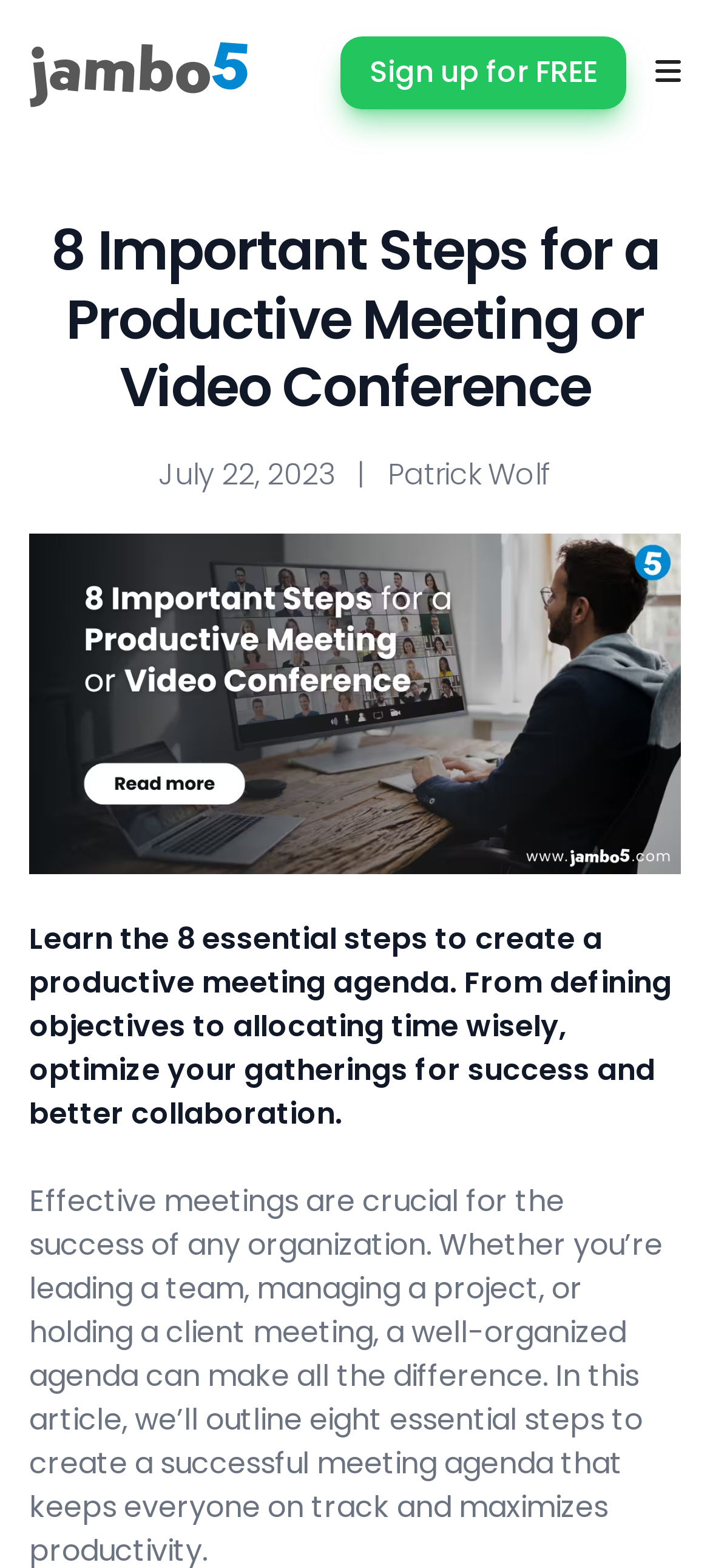Can you find and provide the title of the webpage?

8 Important Steps for a Productive Meeting or Video Conference